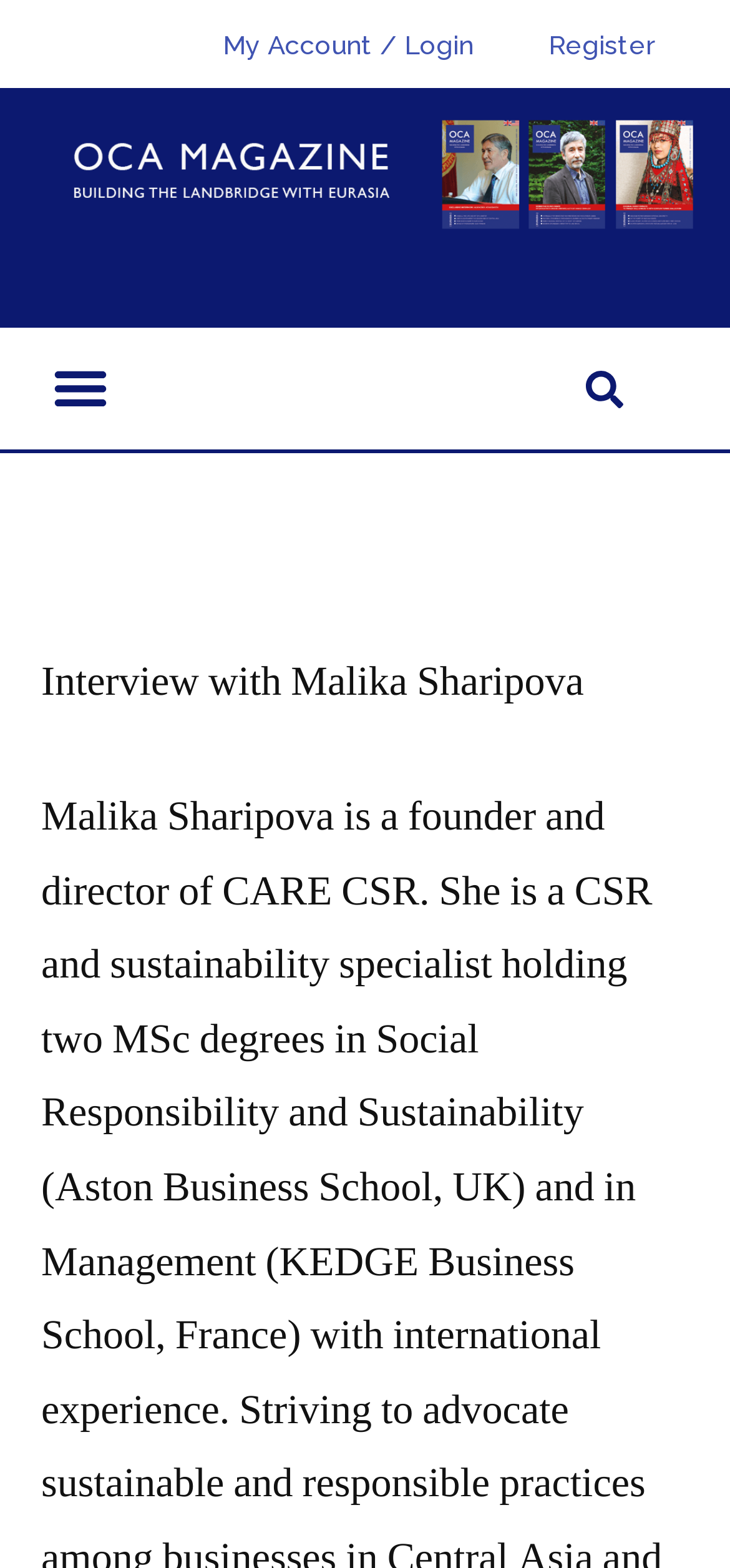What is the purpose of the button with the text 'Menu Toggle'?
Please provide an in-depth and detailed response to the question.

The button with the text 'Menu Toggle' is likely used to toggle the menu, as it is a common convention in web design. The fact that it is not expanded by default suggests that it needs to be clicked to reveal the menu.